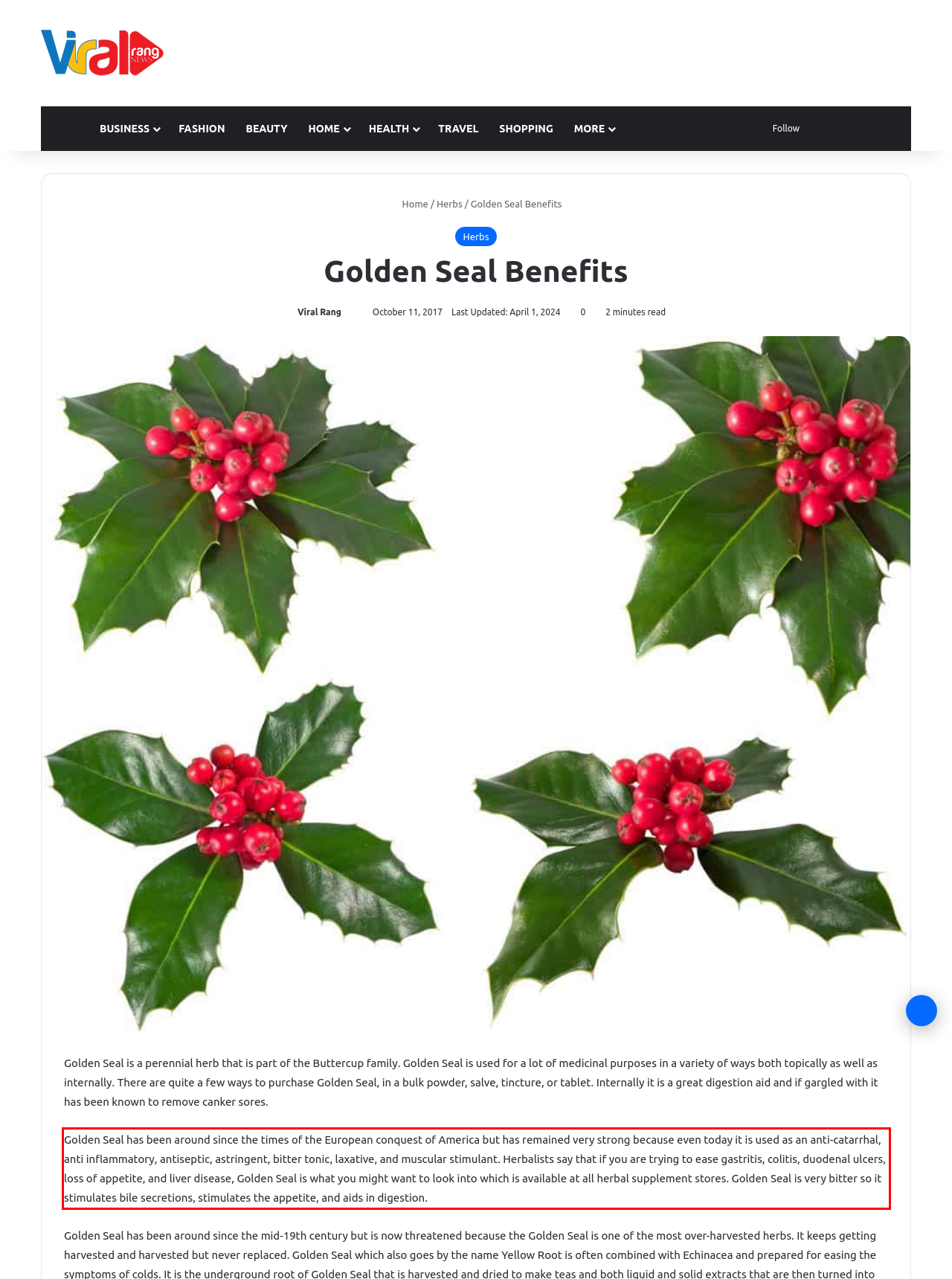Please use OCR to extract the text content from the red bounding box in the provided webpage screenshot.

Golden Seal has been around since the times of the European conquest of America but has remained very strong because even today it is used as an anti-catarrhal, anti inflammatory, antiseptic, astringent, bitter tonic, laxative, and muscular stimulant. Herbalists say that if you are trying to ease gastritis, colitis, duodenal ulcers, loss of appetite, and liver disease, Golden Seal is what you might want to look into which is available at all herbal supplement stores. Golden Seal is very bitter so it stimulates bile secretions, stimulates the appetite, and aids in digestion.